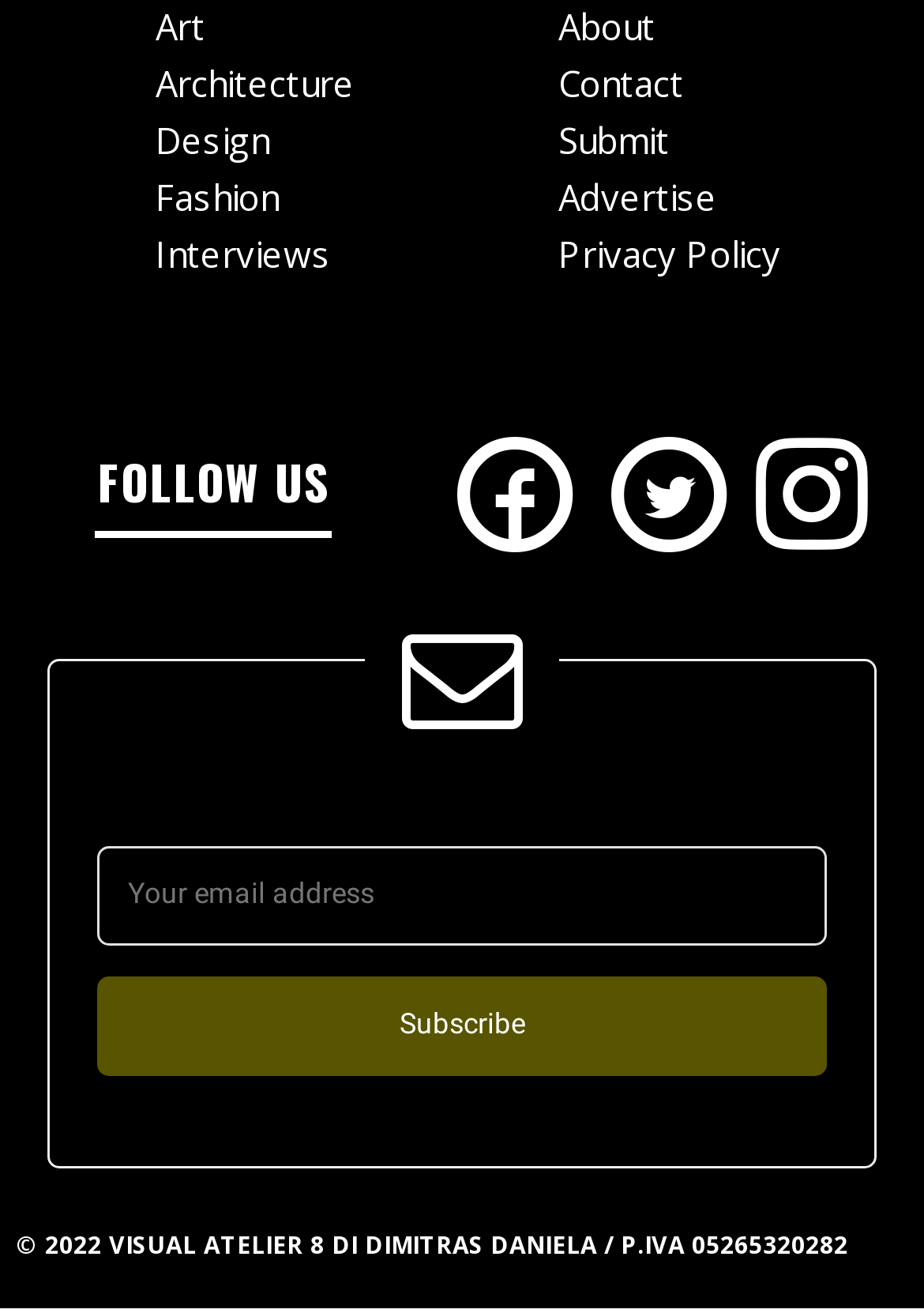Please answer the following question using a single word or phrase: 
How many social media icons are present?

3